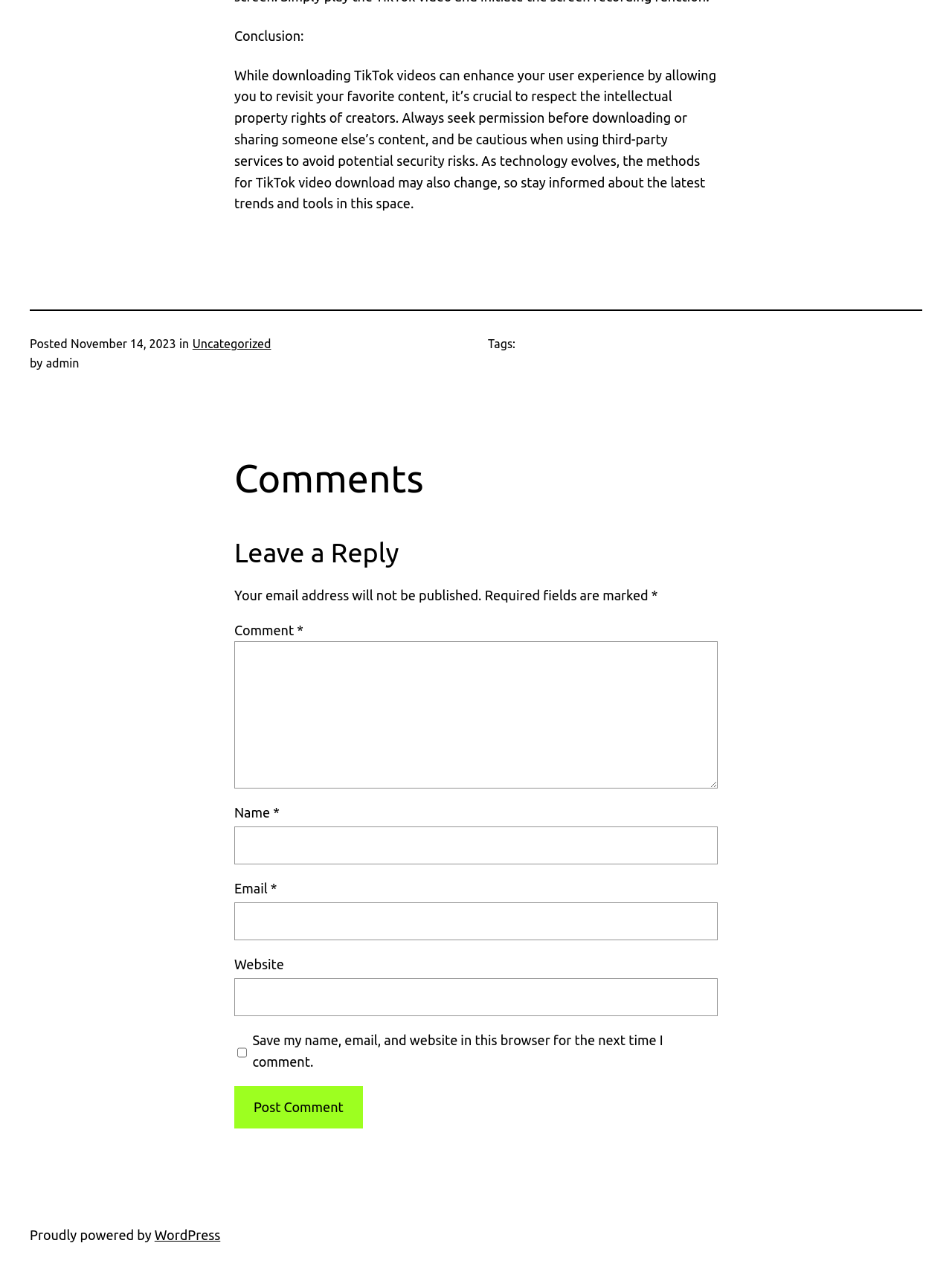Given the element description parent_node: Name * name="author", identify the bounding box coordinates for the UI element on the webpage screenshot. The format should be (top-left x, top-left y, bottom-right x, bottom-right y), with values between 0 and 1.

[0.246, 0.647, 0.754, 0.676]